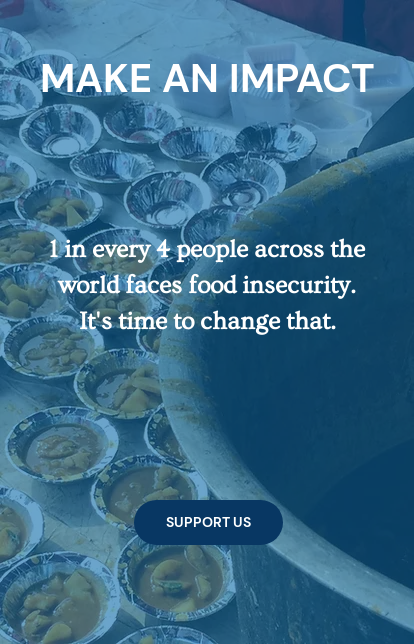What percentage of people face food insecurity?
Look at the screenshot and give a one-word or phrase answer.

1 in 4